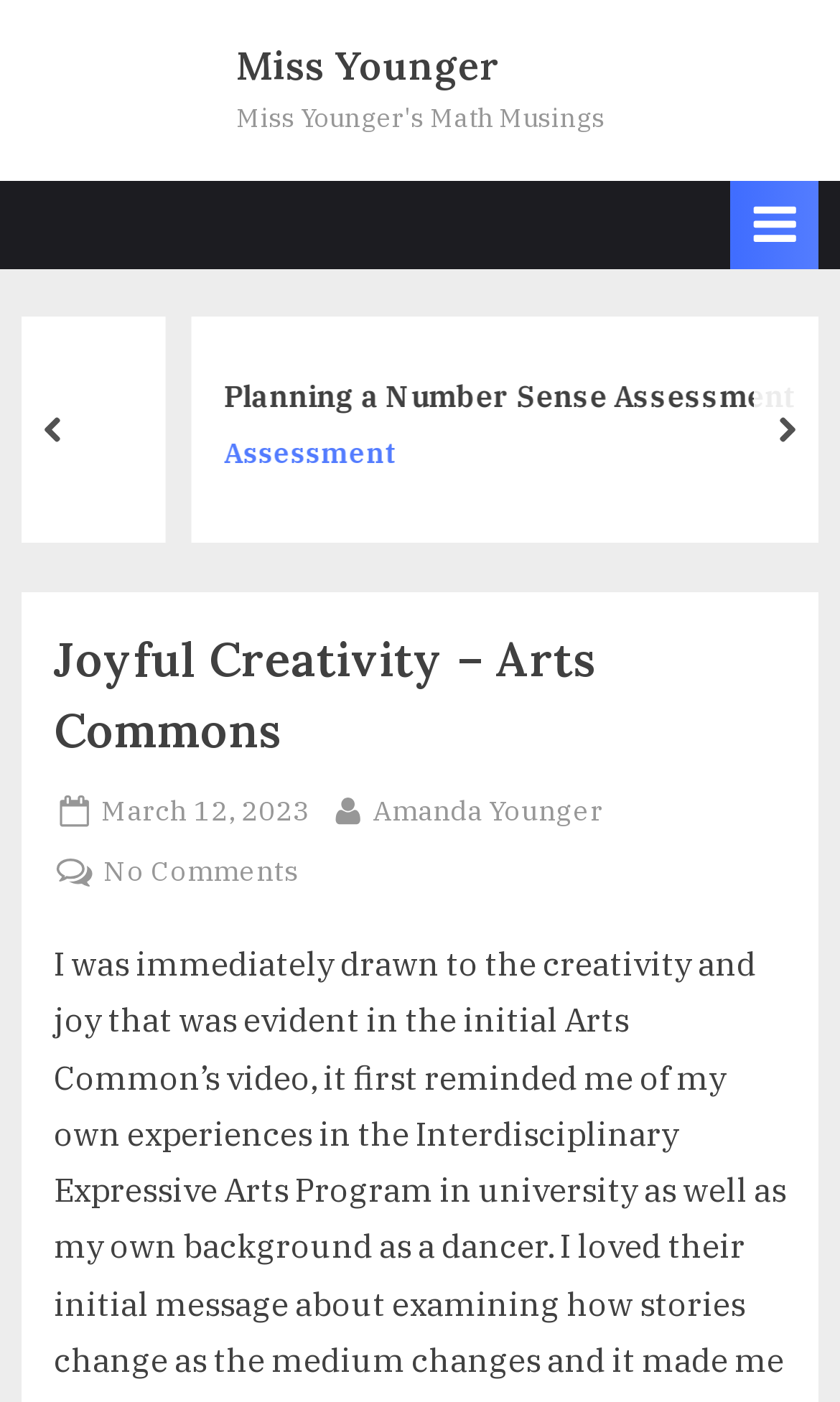Locate the bounding box coordinates of the area where you should click to accomplish the instruction: "Go to the 'Three Act Math Task' page".

[0.321, 0.267, 0.677, 0.303]